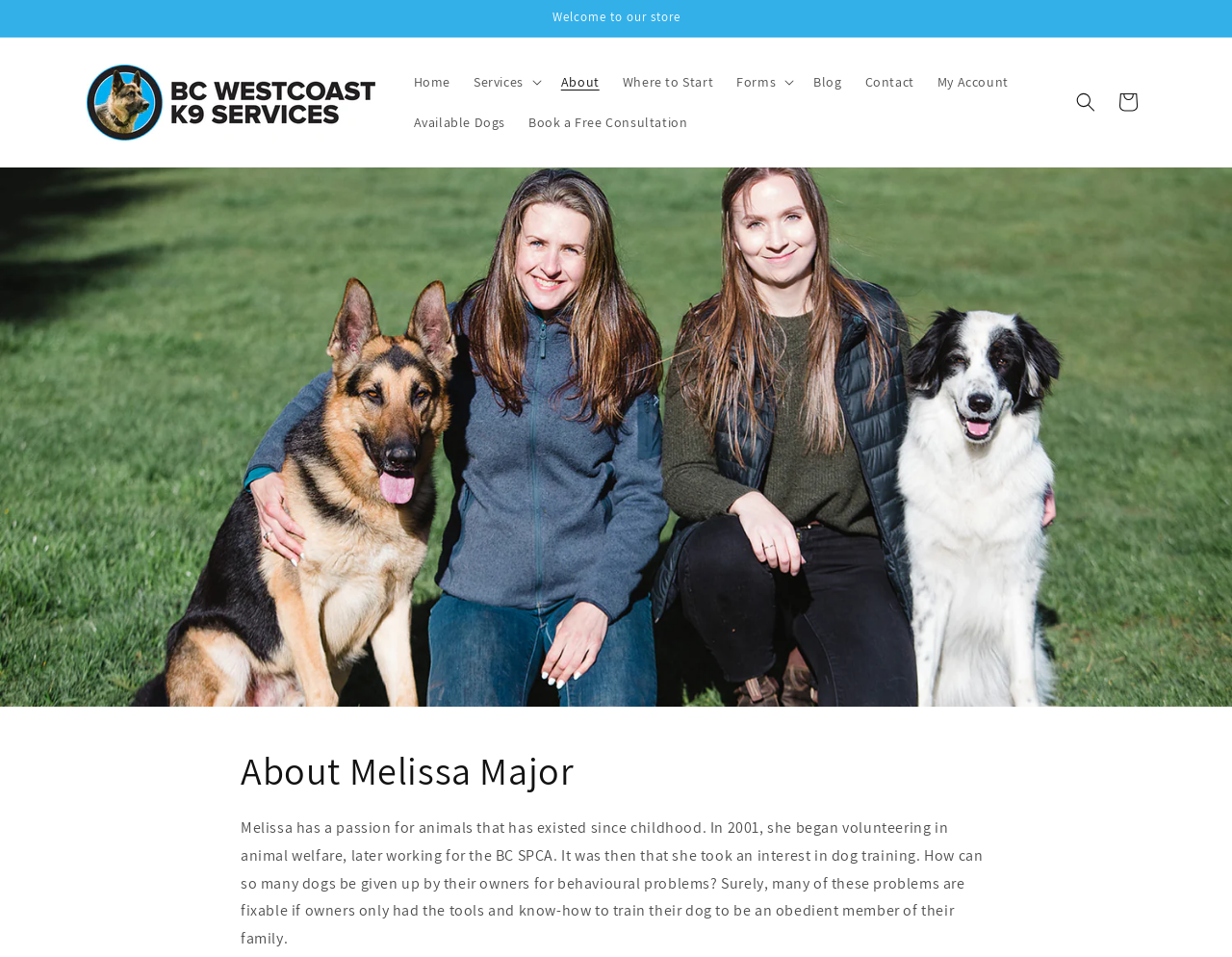Please provide a detailed answer to the question below by examining the image:
What is the function of the 'Search' button?

I inferred the function of the button by its text content and its property 'hasPopup: dialog', which suggests that it opens a search dialog for users to input their queries.